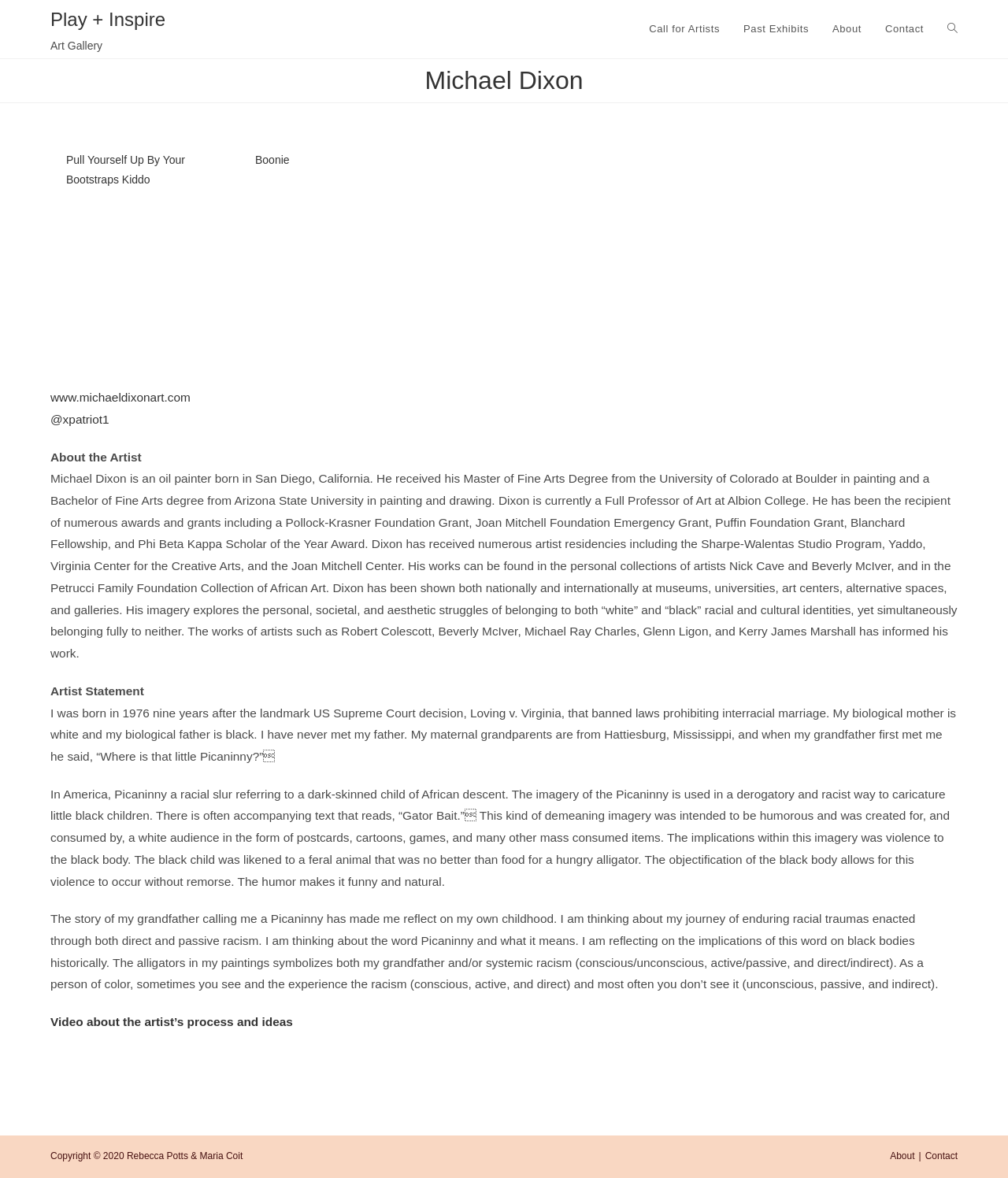How many links are there in the navigation menu?
Deliver a detailed and extensive answer to the question.

The navigation menu has links to 'Call for Artists', 'Past Exhibits', 'About', 'Contact', and 'Search website', which makes a total of 5 links.